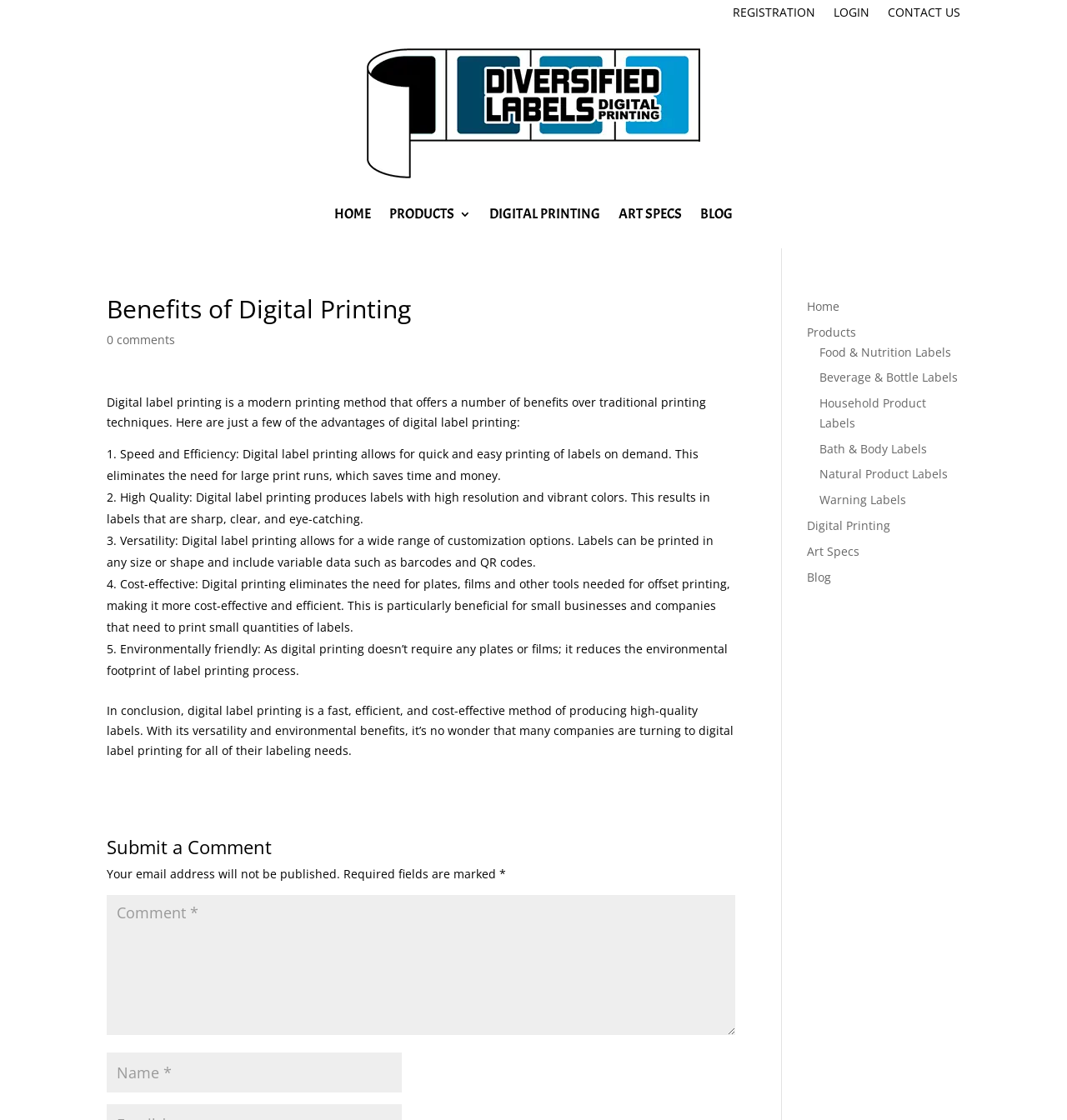How many links are in the top navigation bar?
Please answer the question with a detailed response using the information from the screenshot.

I counted the links in the top navigation bar, which are 'REGISTRATION', 'LOGIN', 'CONTACT US', 'HOME', 'PRODUCTS 3', 'DIGITAL PRINTING', and 'ART SPECS', and found that there are 7 links in total.